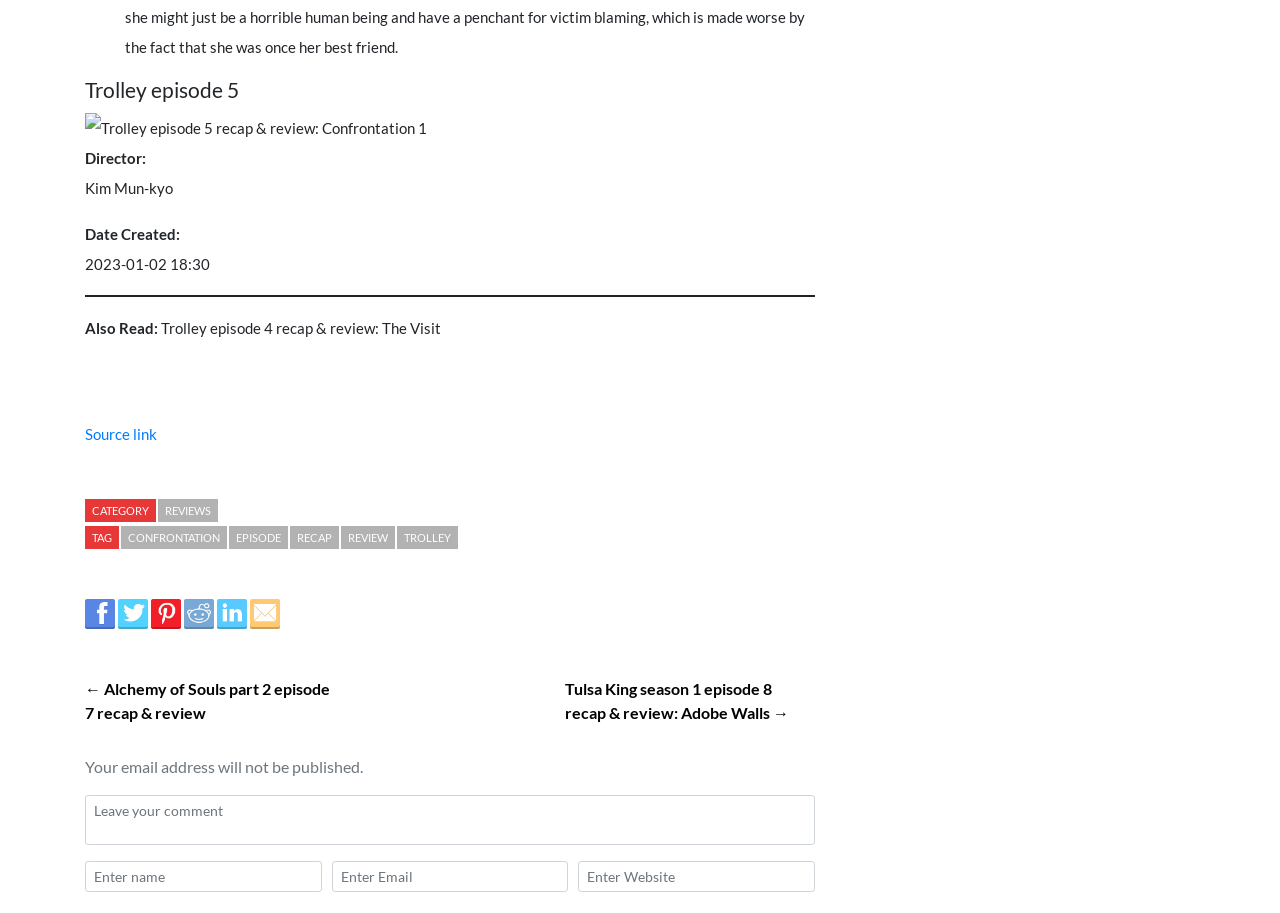Please specify the bounding box coordinates for the clickable region that will help you carry out the instruction: "Click on the '← Alchemy of Souls part 2 episode 7 recap & review' link".

[0.066, 0.744, 0.258, 0.791]